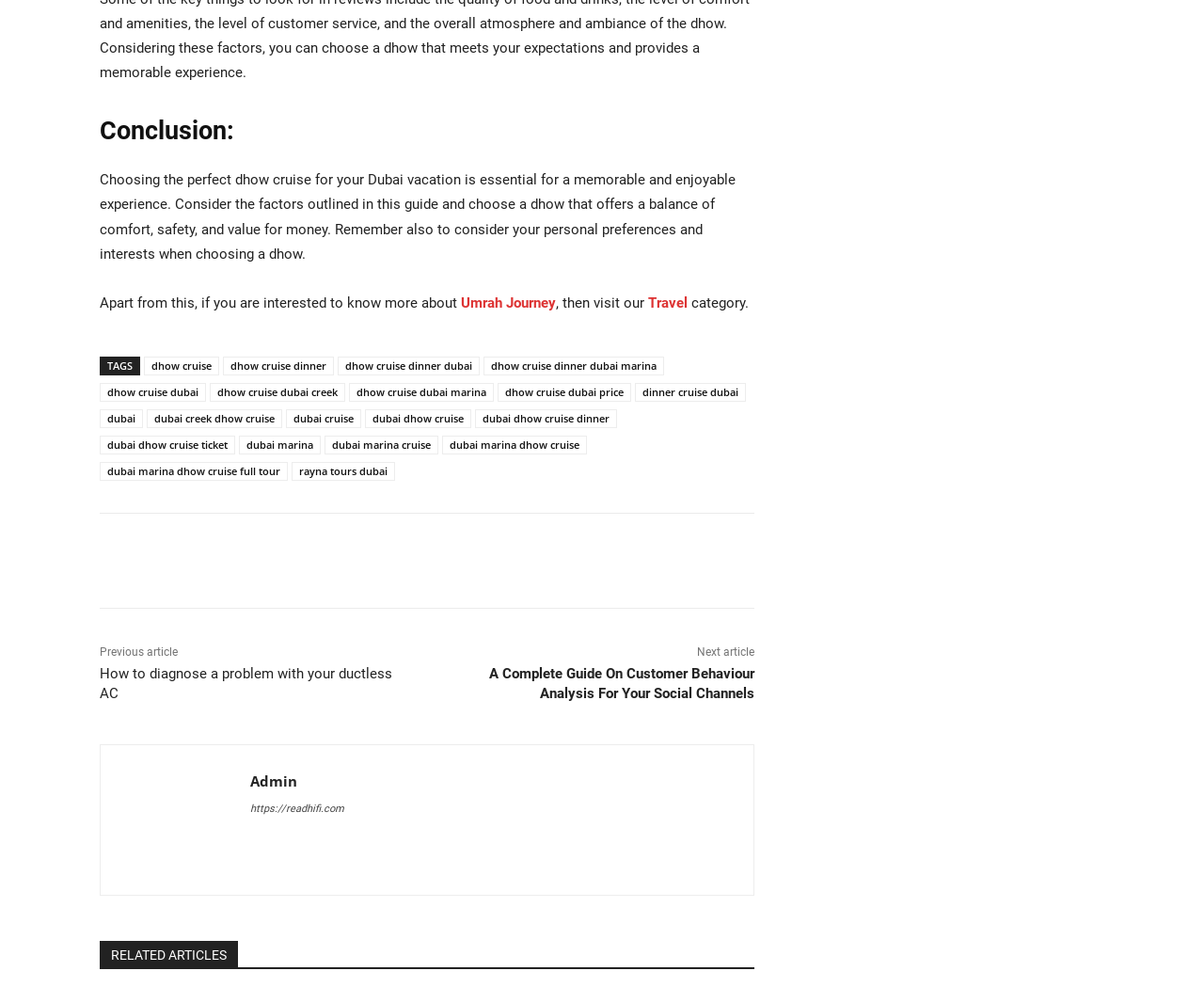What is the author of the article?
Examine the webpage screenshot and provide an in-depth answer to the question.

The author of the article is mentioned at the bottom of the webpage, where it says 'Admin' with a link to the author's profile.